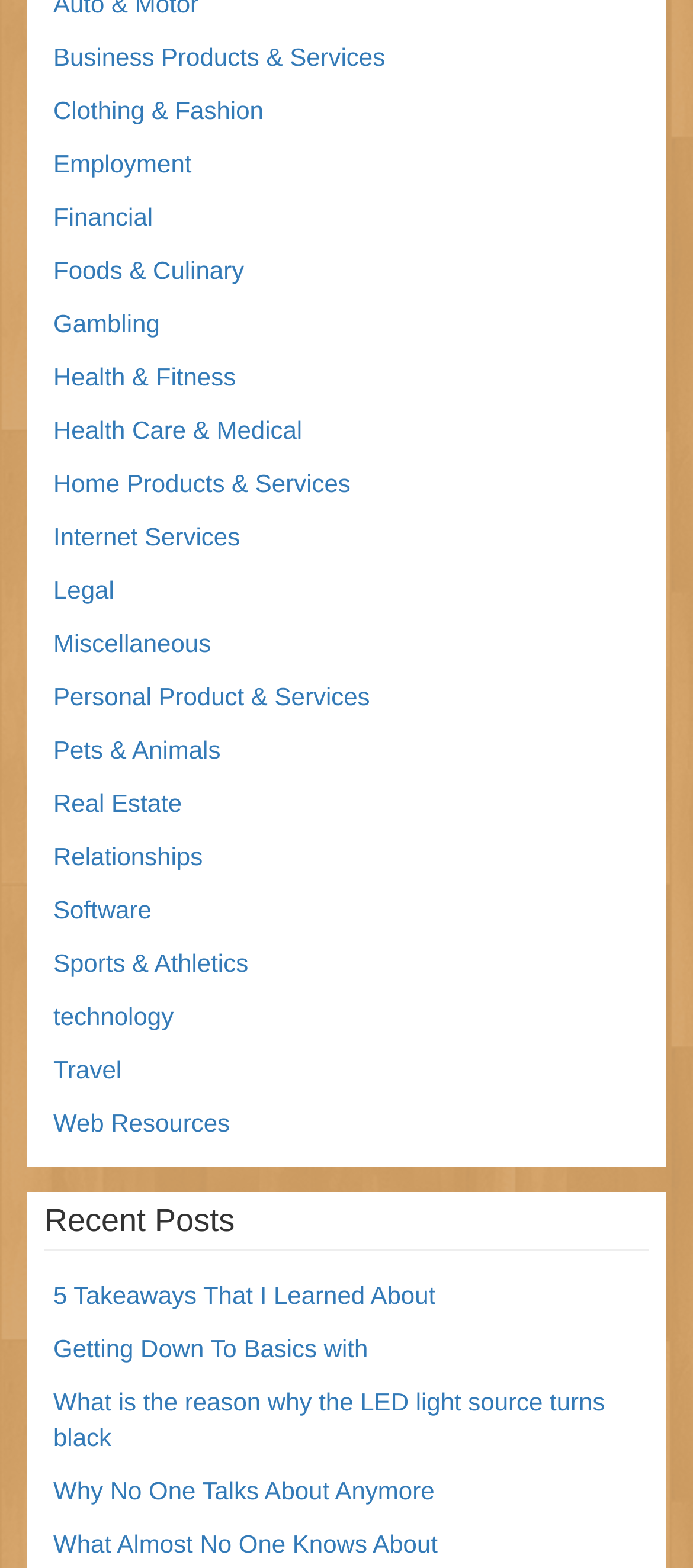Find the bounding box coordinates of the clickable area required to complete the following action: "Read Recent Posts".

[0.064, 0.76, 0.936, 0.797]